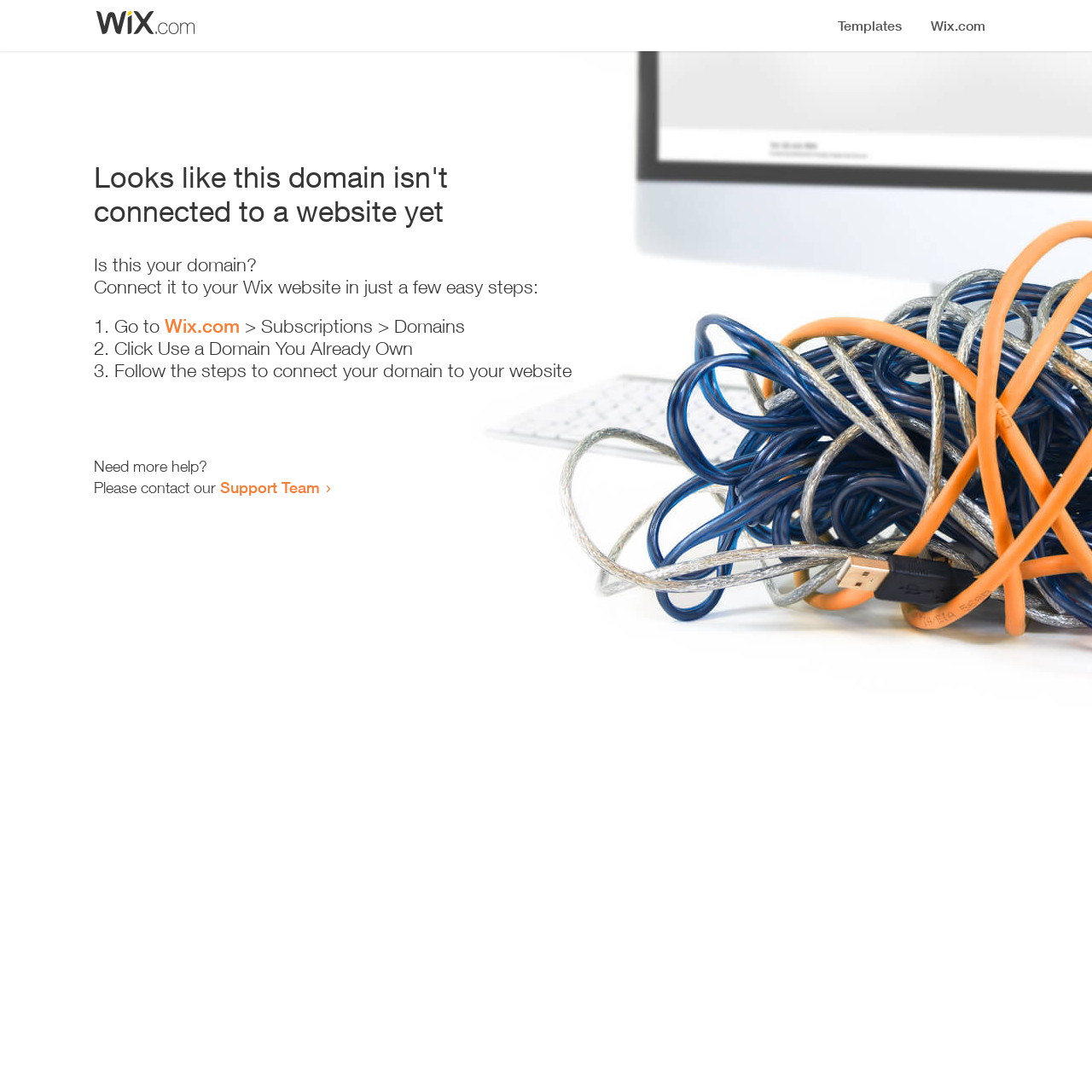Elaborate on the different components and information displayed on the webpage.

The webpage appears to be an error page, indicating that a domain is not connected to a website yet. At the top, there is a small image, followed by a heading that states the error message. Below the heading, there is a series of instructions to connect the domain to a Wix website. The instructions are presented in a step-by-step format, with each step numbered and accompanied by a brief description. The first step involves going to Wix.com and navigating to the Subscriptions and Domains section. The second step is to click on "Use a Domain You Already Own", and the third step is to follow the instructions to connect the domain to the website. 

At the bottom of the page, there is a section that offers additional help, with a link to contact the Support Team. The overall layout is simple and easy to follow, with clear headings and concise text.